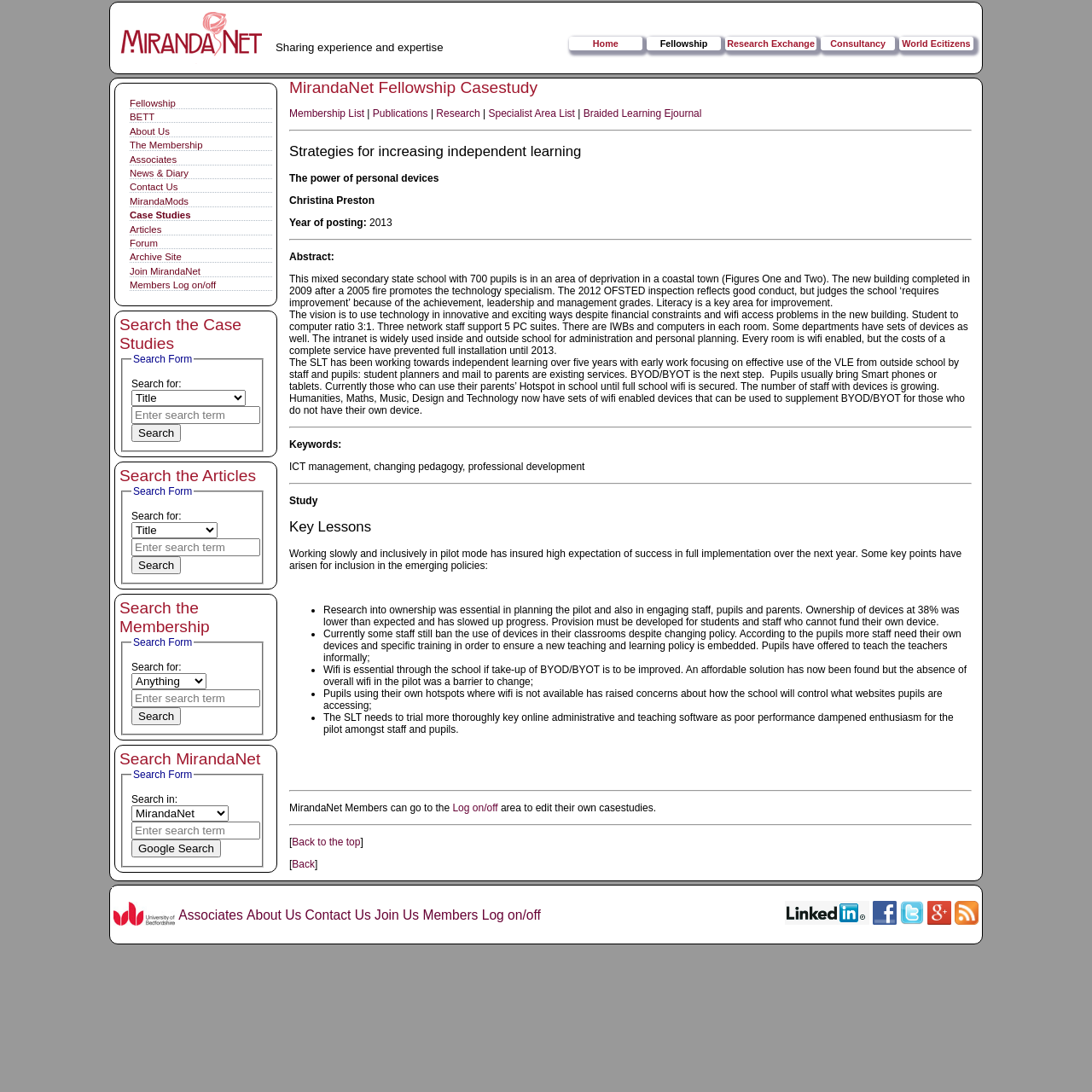Who is the author of the case study?
Please provide a single word or phrase as the answer based on the screenshot.

Christina Preston